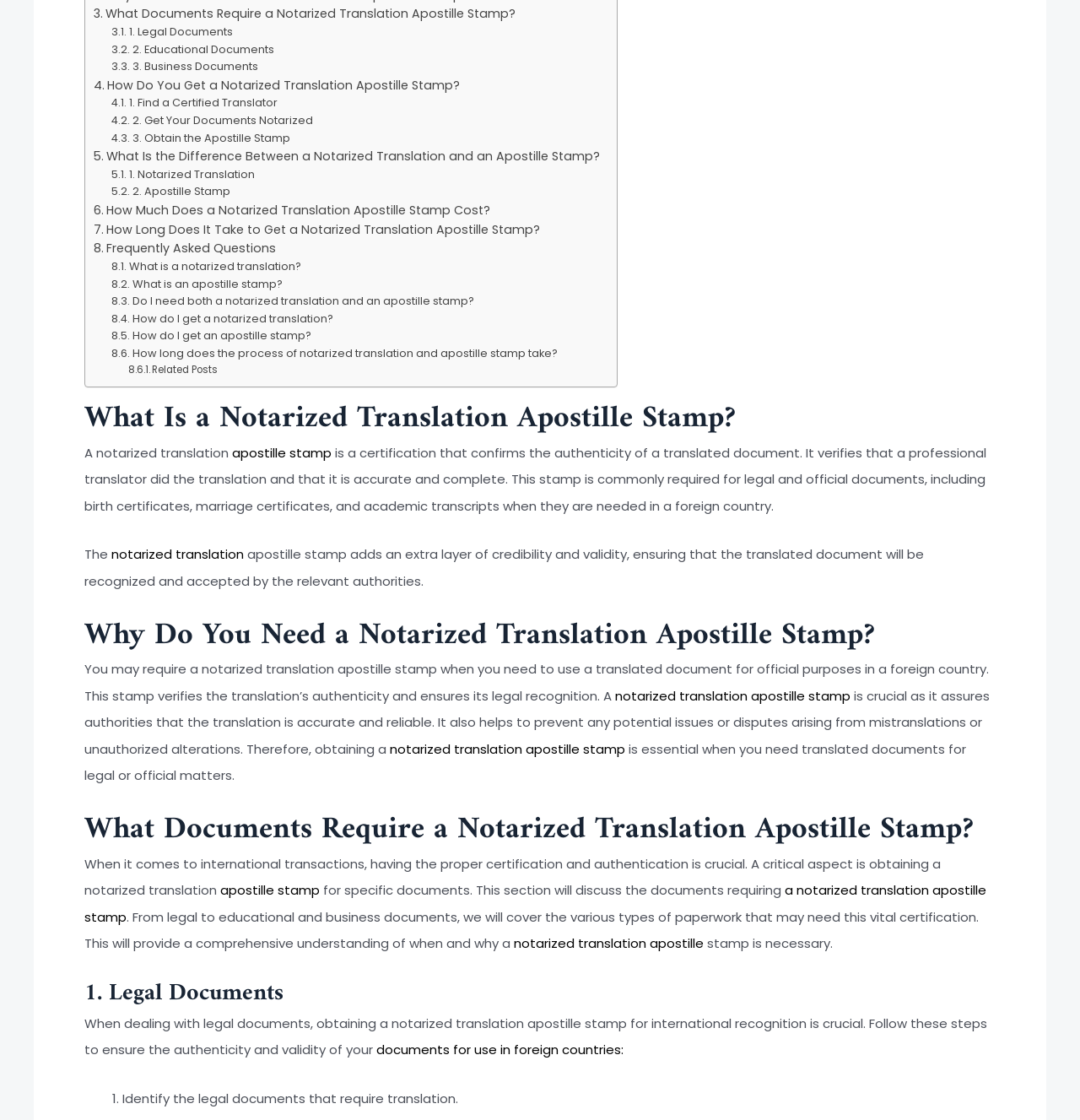Respond to the question with just a single word or phrase: 
What is a notarized translation apostille stamp?

Certification of translated document authenticity